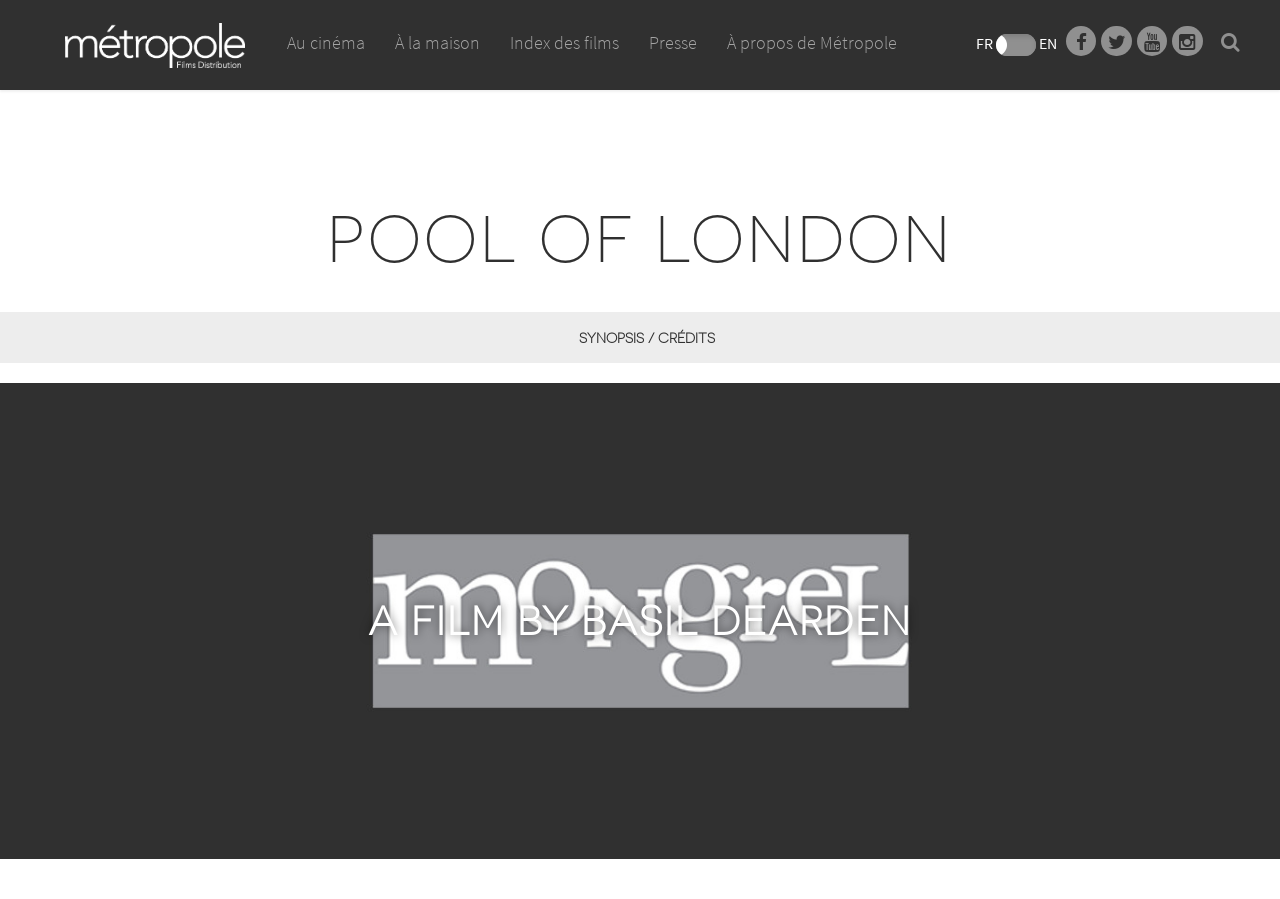Respond to the question below with a concise word or phrase:
What is the name of the director of the film?

BASIL DEARDEN